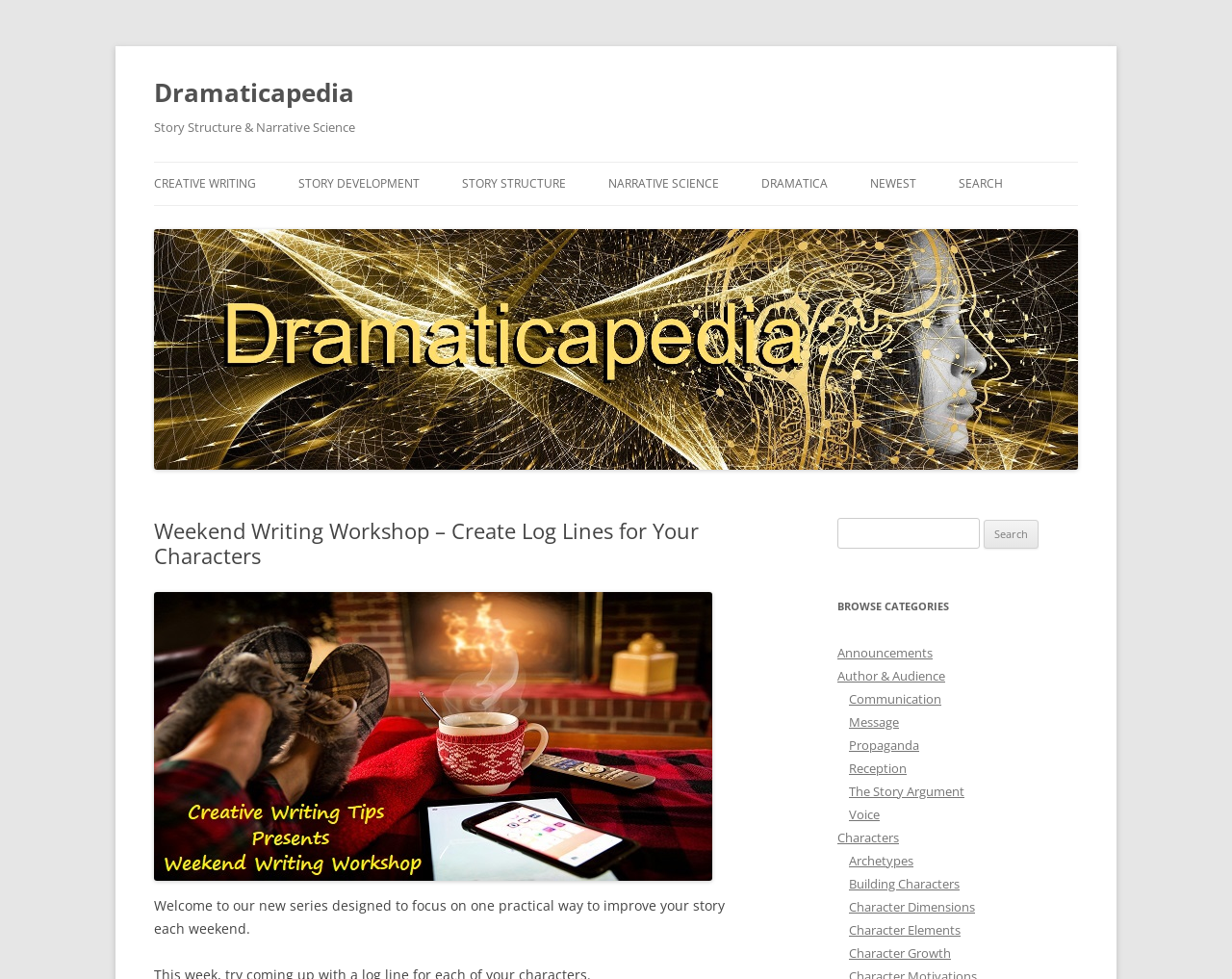What is the topic of the 'Weekend Writing Workshop'?
Use the information from the image to give a detailed answer to the question.

I determined the topic of the 'Weekend Writing Workshop' by reading the heading 'Weekend Writing Workshop – Create Log Lines for Your Characters' and the subsequent text 'Welcome to our new series designed to focus on one practical way to improve your story each weekend.' This suggests that the workshop is focused on creating log lines for characters.